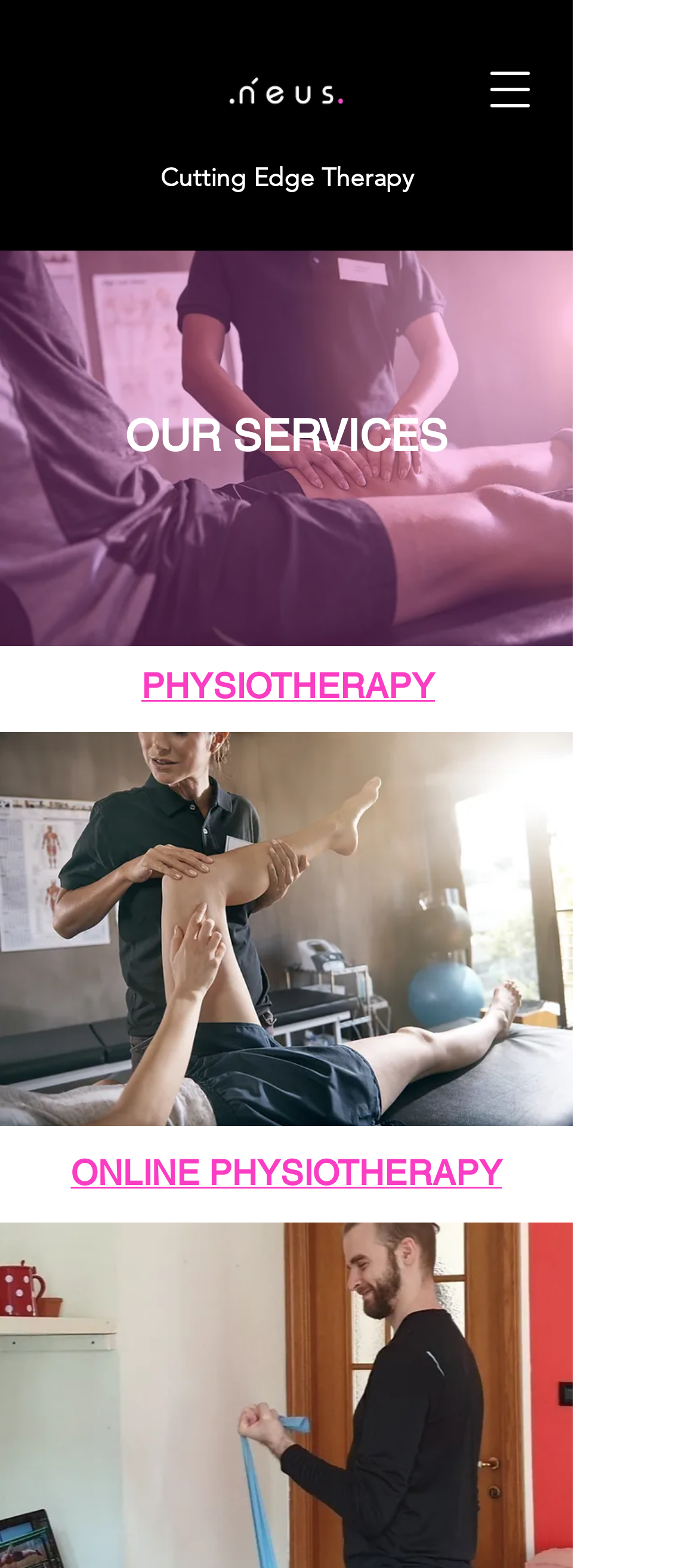Please answer the following question using a single word or phrase: 
Is online consultation available?

Yes